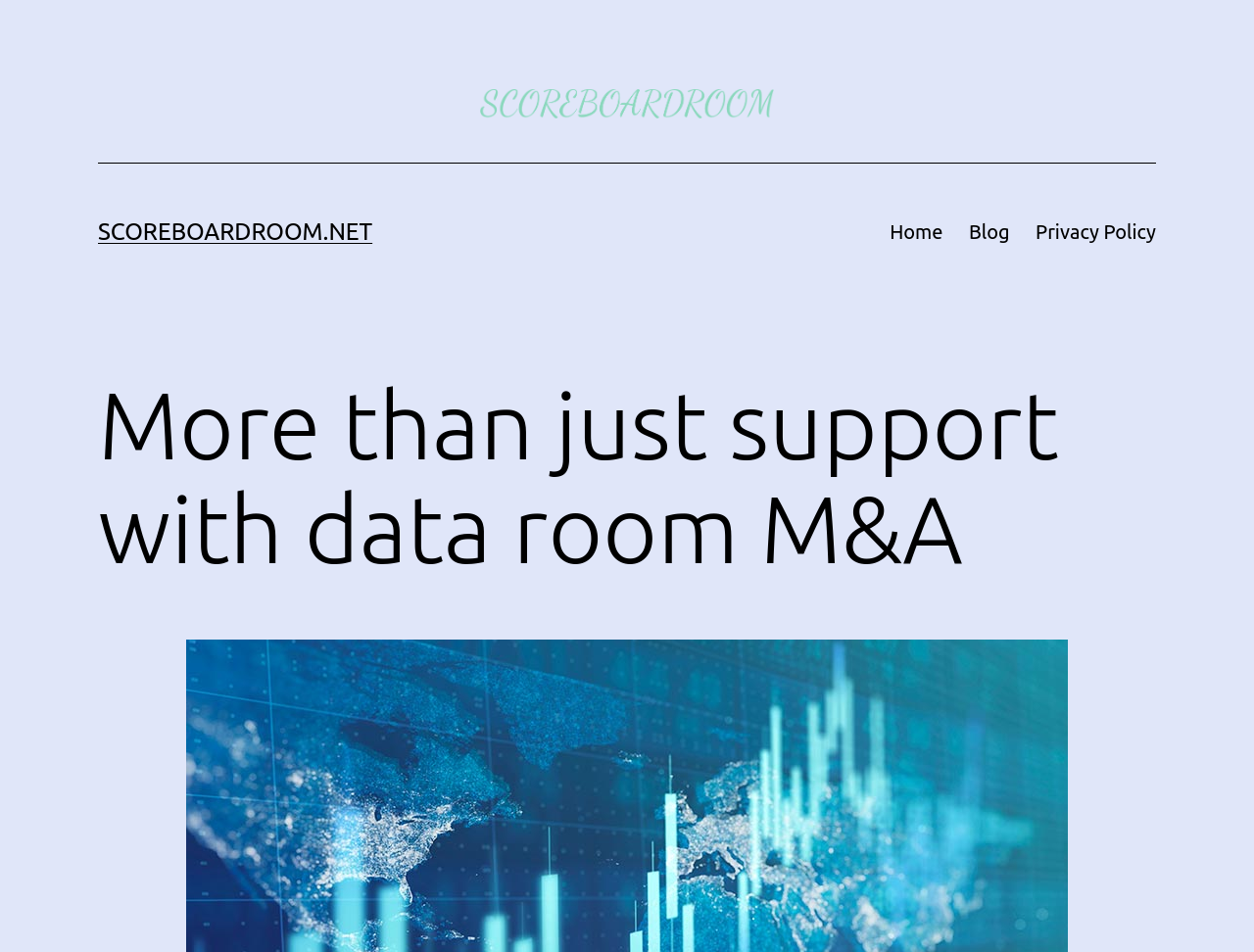Identify the webpage's primary heading and generate its text.

More than just support with data room M&A